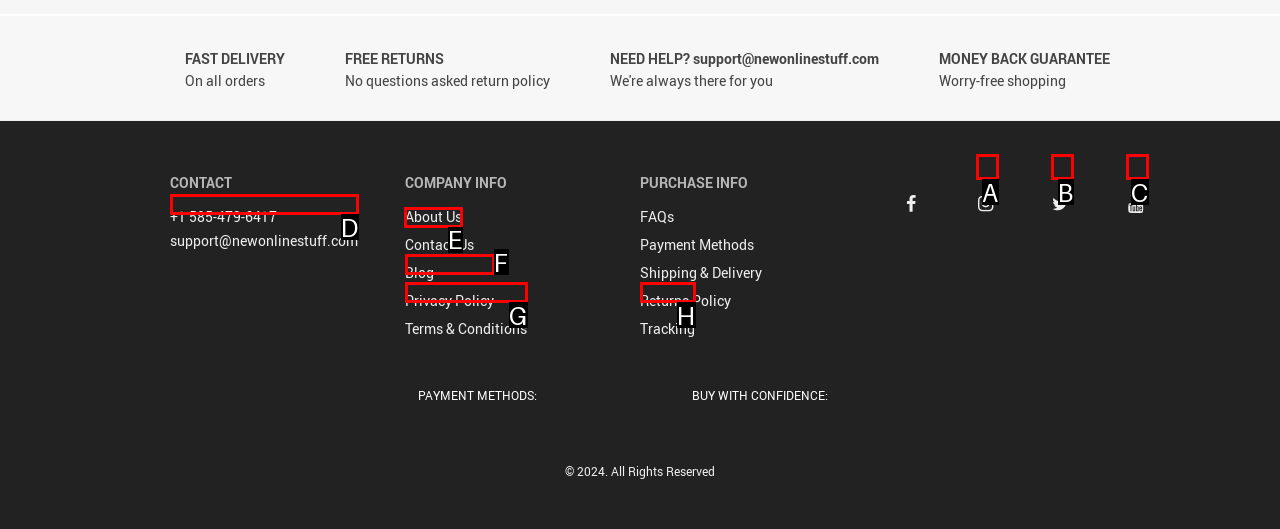Tell me which one HTML element I should click to complete the following task: Learn about the company Answer with the option's letter from the given choices directly.

E